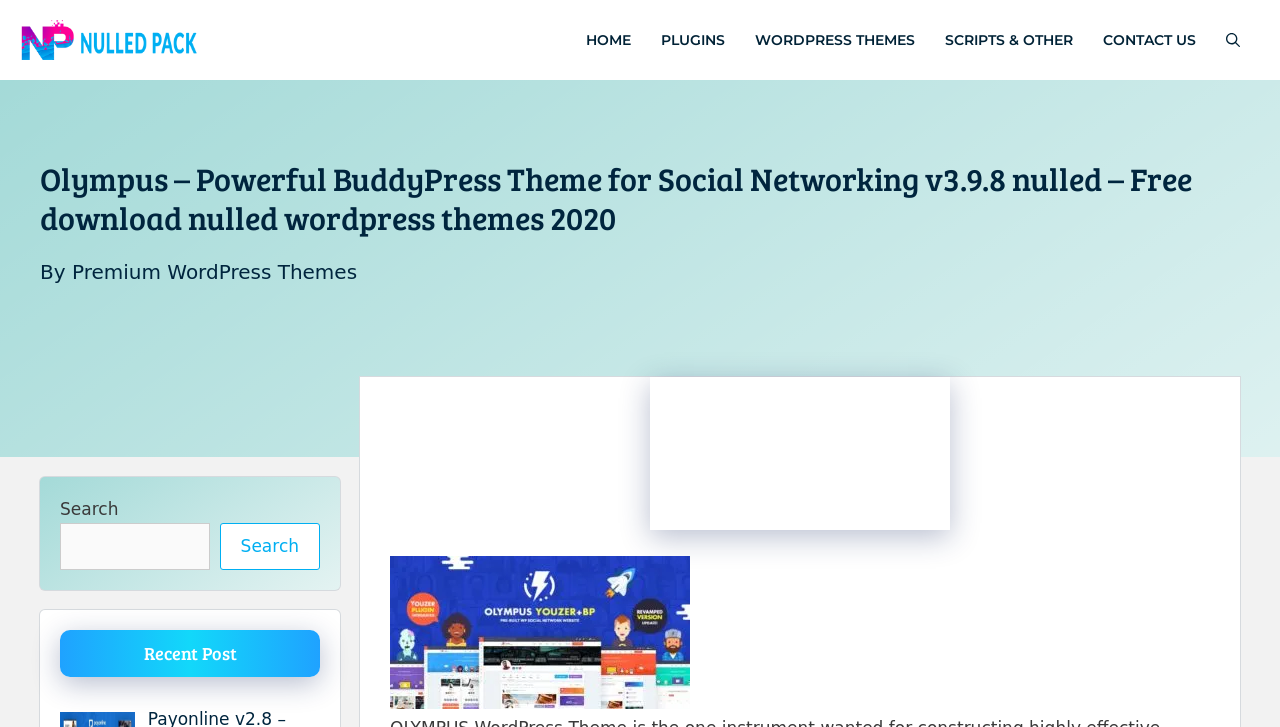Please identify the bounding box coordinates of the region to click in order to complete the task: "Click on the Nulled Pack logo". The coordinates must be four float numbers between 0 and 1, specified as [left, top, right, bottom].

[0.016, 0.028, 0.156, 0.083]